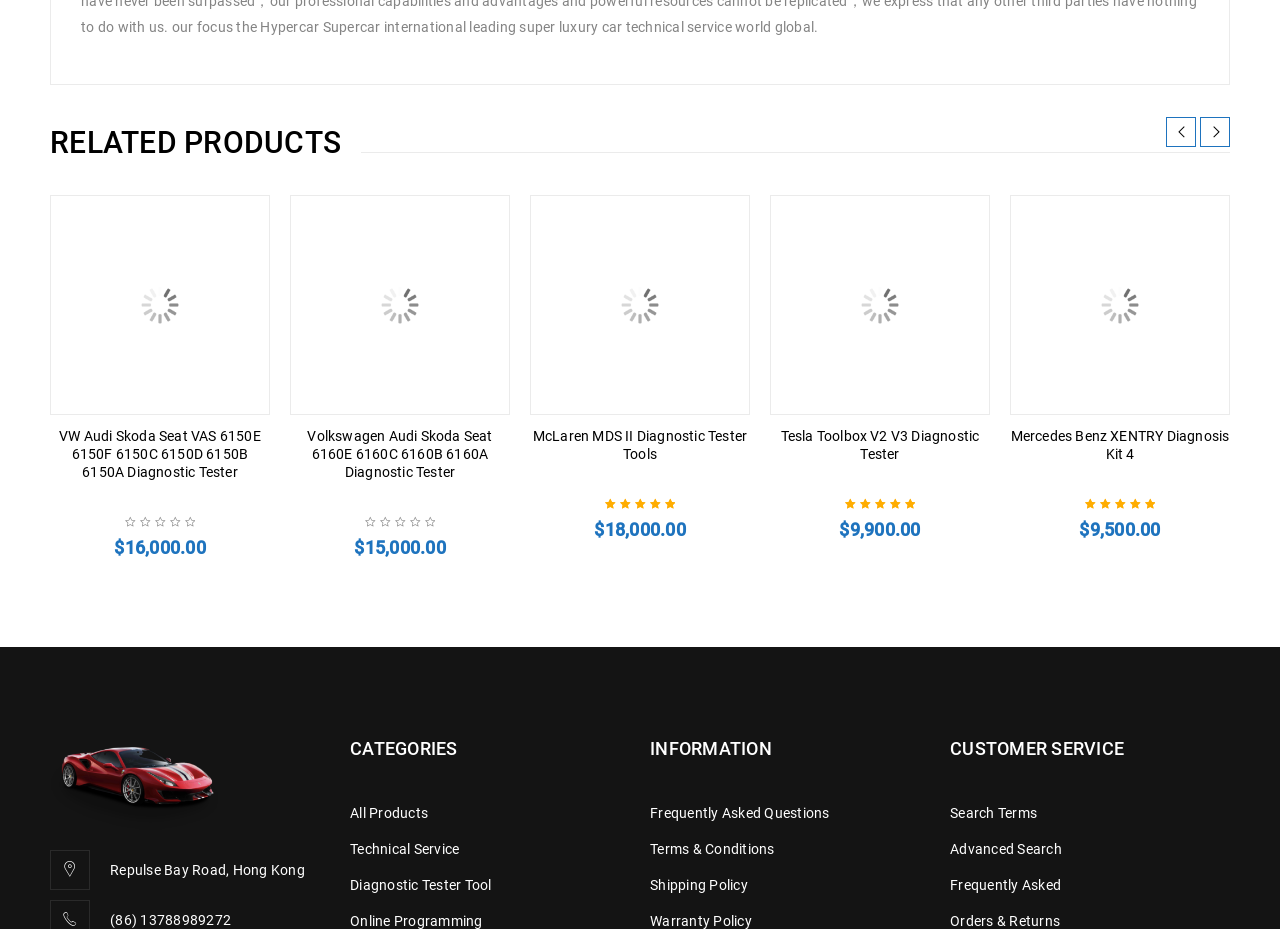Locate the bounding box coordinates of the element's region that should be clicked to carry out the following instruction: "View 'Volkswagen Audi Skoda Seat 6160E 6160C 6160B 6160A Diagnostic Tester'". The coordinates need to be four float numbers between 0 and 1, i.e., [left, top, right, bottom].

[0.24, 0.461, 0.385, 0.517]